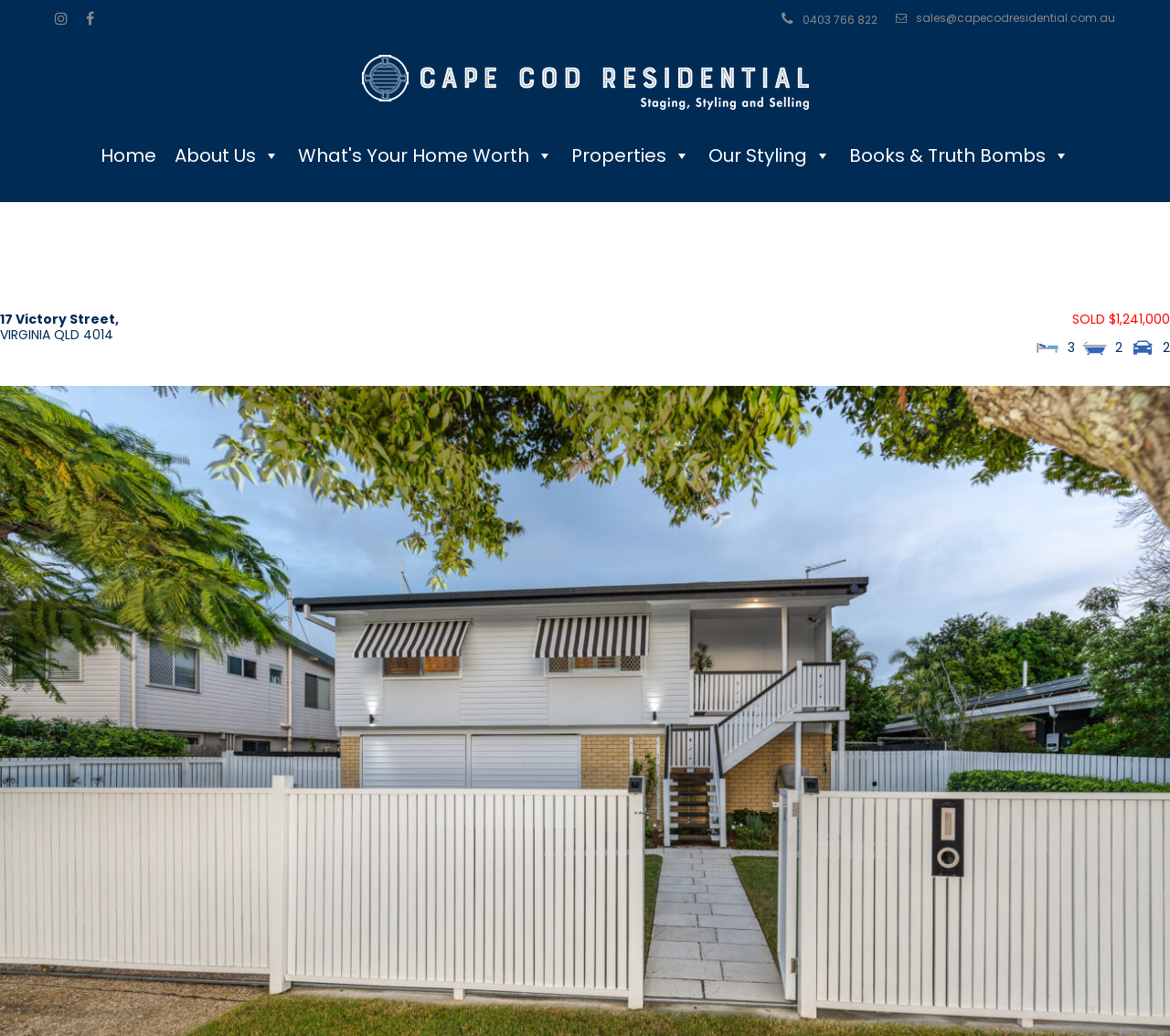Based on the element description About Us, identify the bounding box of the UI element in the given webpage screenshot. The coordinates should be in the format (top-left x, top-left y, bottom-right x, bottom-right y) and must be between 0 and 1.

[0.141, 0.106, 0.247, 0.194]